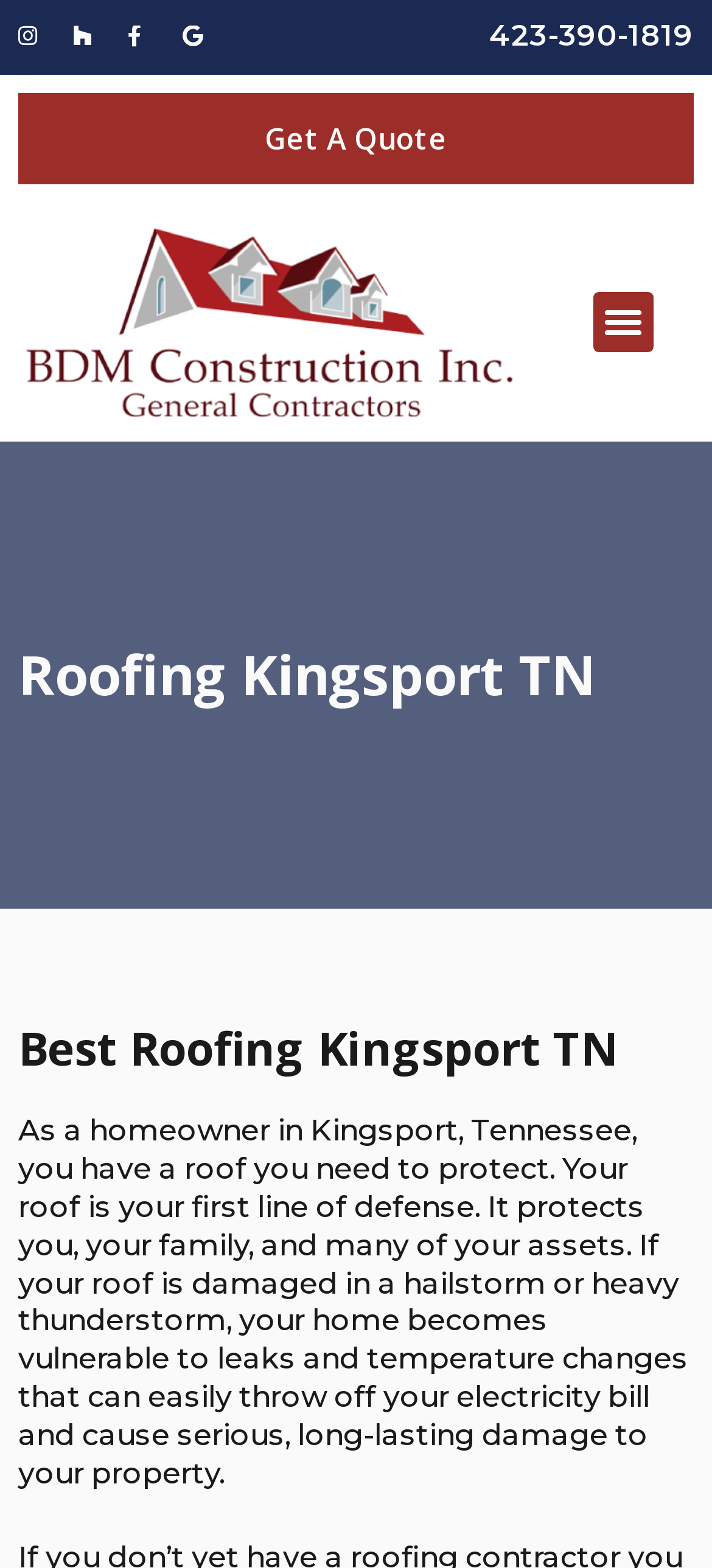Please give a succinct answer to the question in one word or phrase:
What is the purpose of a roof?

To protect home and family